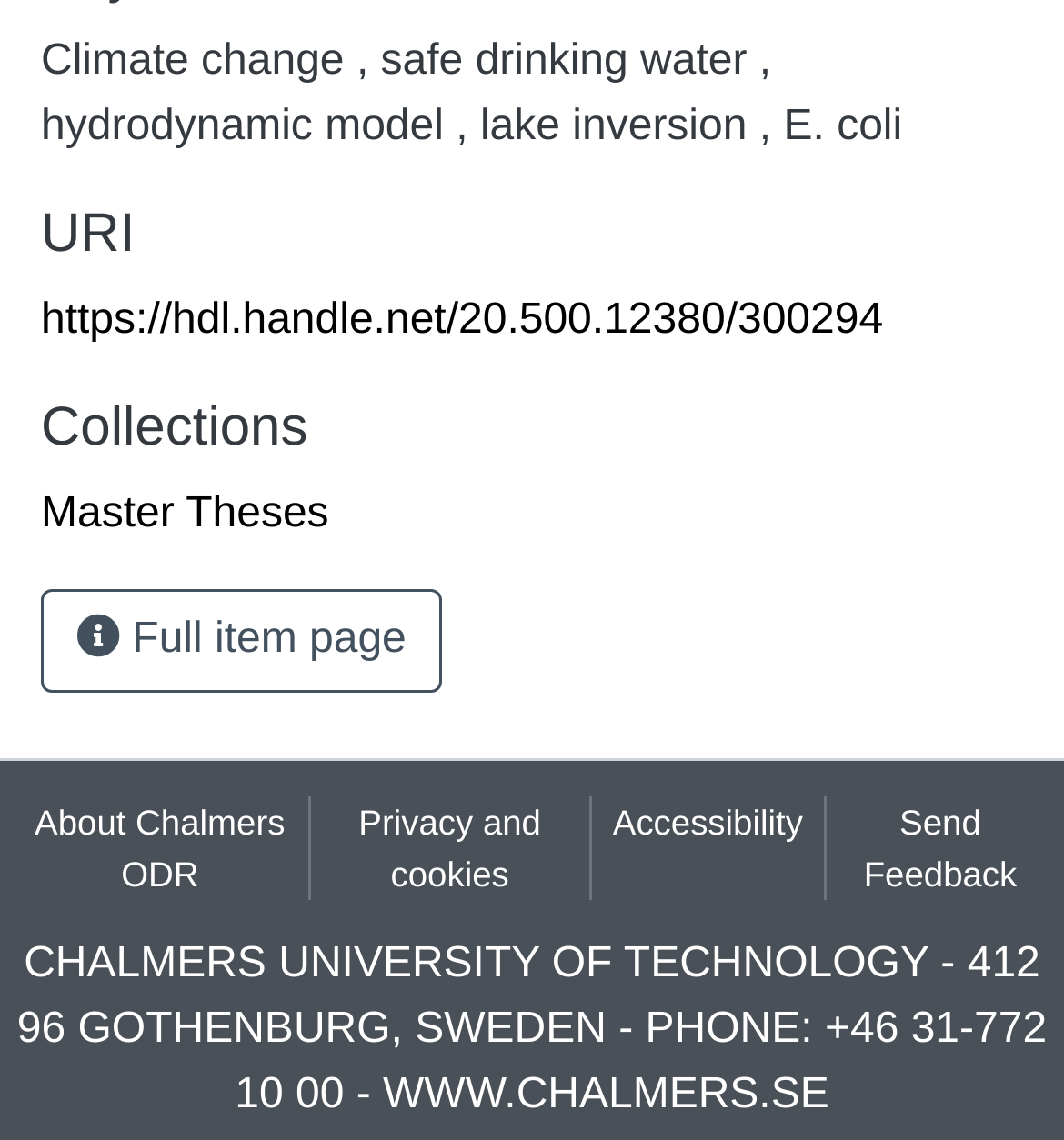What is the topic of the research?
Give a single word or phrase as your answer by examining the image.

safe drinking water